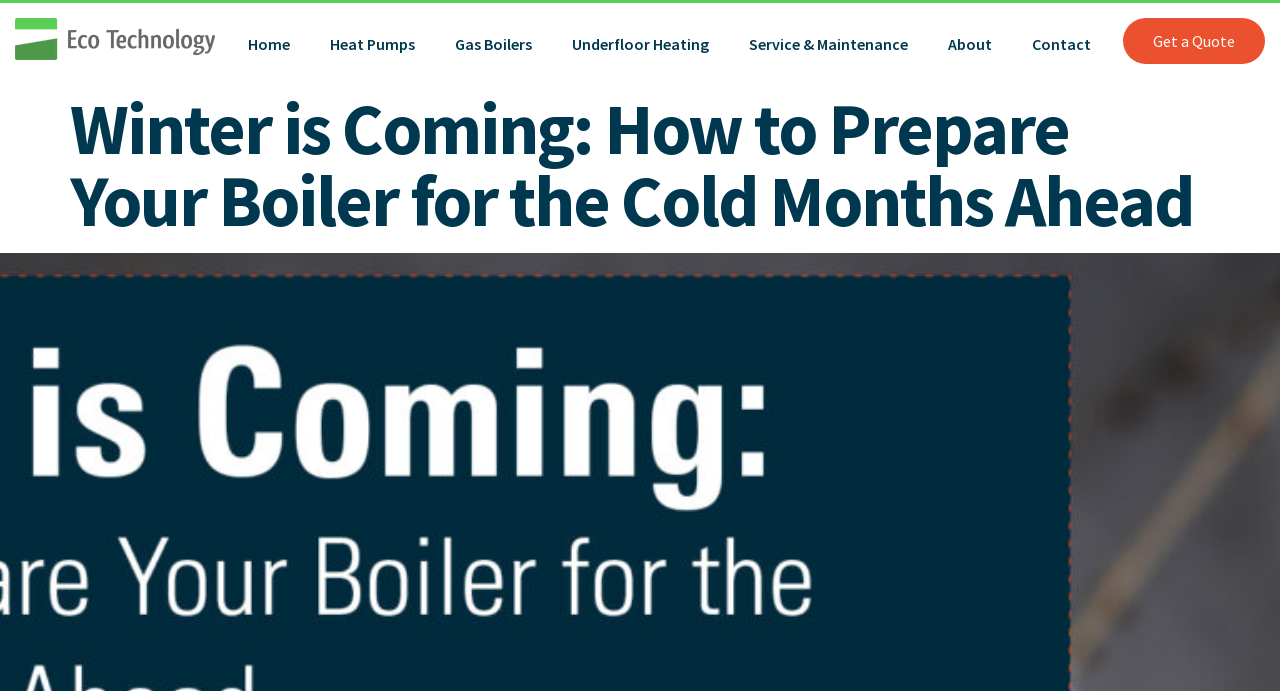Using the webpage screenshot, locate the HTML element that fits the following description and provide its bounding box: "FOM: misunderstandings".

None